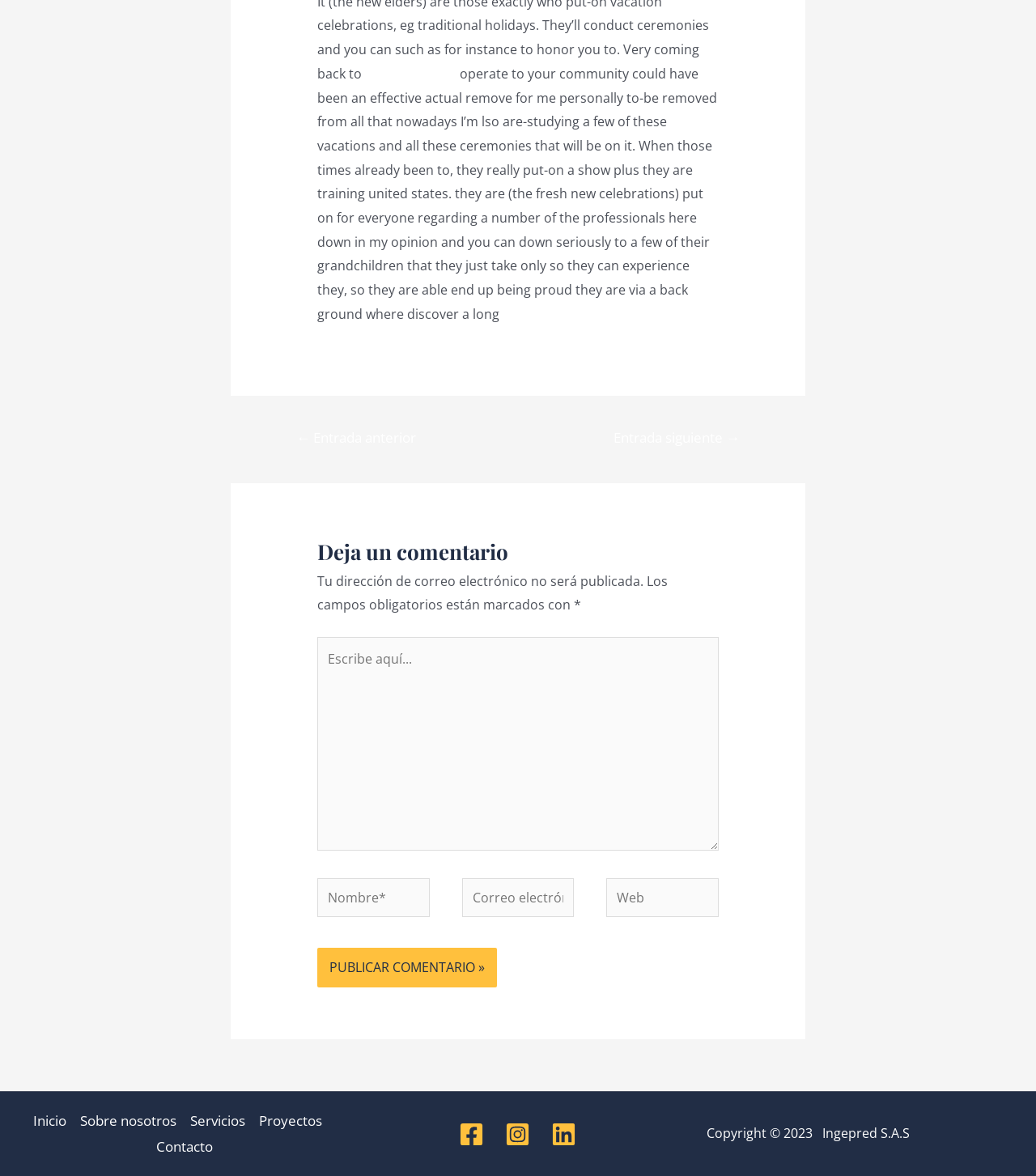Analyze the image and deliver a detailed answer to the question: What is the navigation menu item that comes after 'Inicio'?

The navigation menu is located at the bottom of the webpage, and it contains several links. The first link is 'Inicio', and the next link is 'Sobre nosotros'.